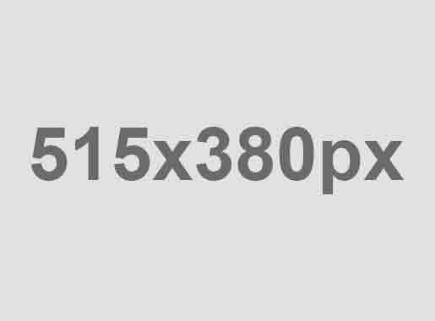What is the purpose of the visual element? From the image, respond with a single word or brief phrase.

To capture interest and entice users